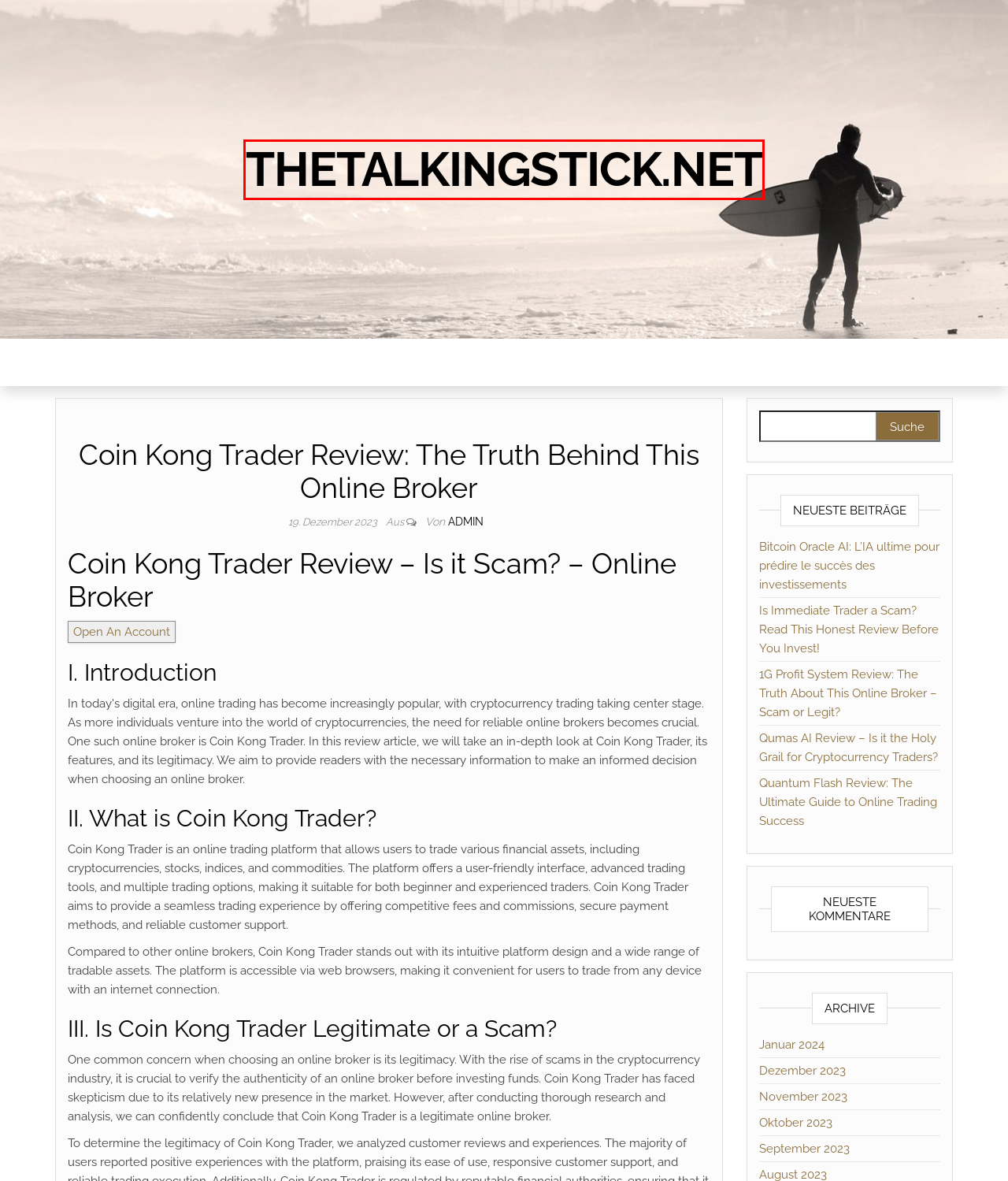You are looking at a screenshot of a webpage with a red bounding box around an element. Determine the best matching webpage description for the new webpage resulting from clicking the element in the red bounding box. Here are the descriptions:
A. Quantum Flash Review: The Ultimate Guide to Online Trading Success – thetalkingstick.net
B. September 2023 – thetalkingstick.net
C. Bitcoin Oracle AI: L’IA ultime pour prédire le succès des investissements – thetalkingstick.net
D. admin – thetalkingstick.net
E. Qumas AI Review – Is it the Holy Grail for Cryptocurrency Traders? – thetalkingstick.net
F. thetalkingstick.net
G. Oktober 2023 – thetalkingstick.net
H. Januar 2024 – thetalkingstick.net

F